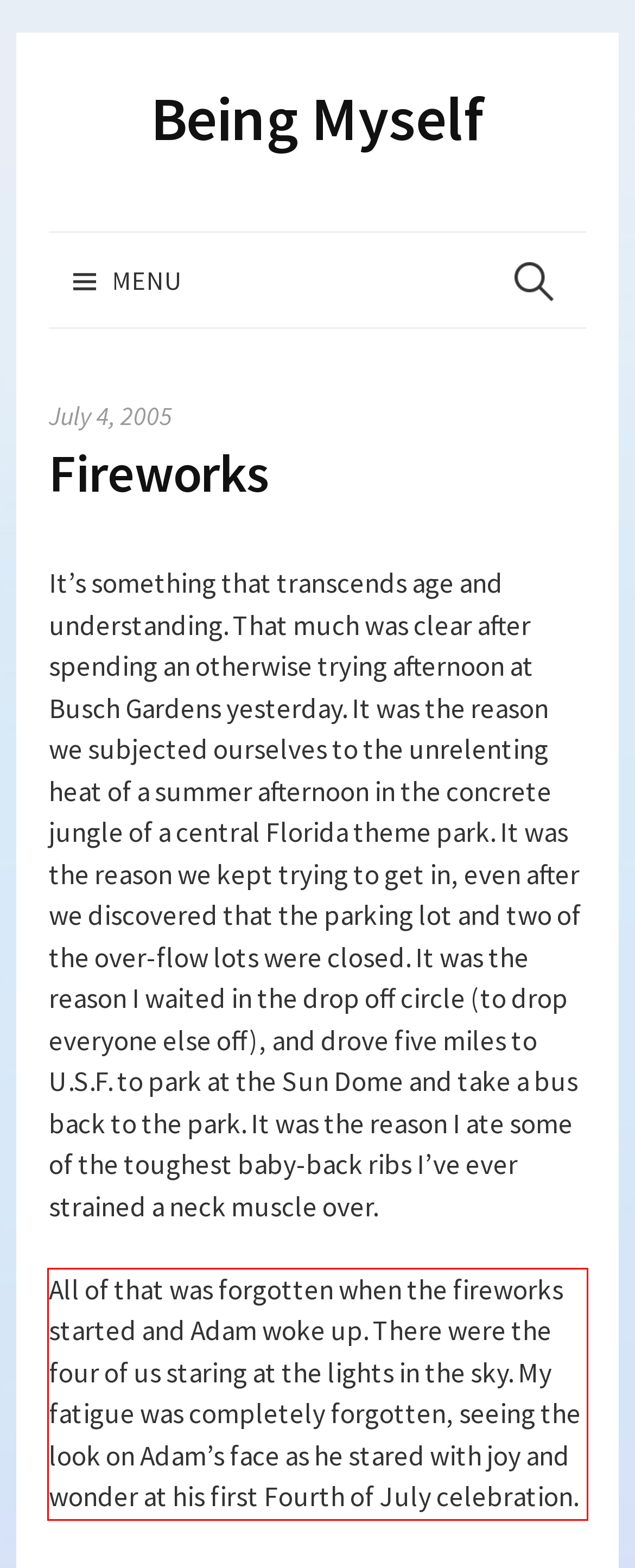Please take the screenshot of the webpage, find the red bounding box, and generate the text content that is within this red bounding box.

All of that was forgotten when the fireworks started and Adam woke up. There were the four of us staring at the lights in the sky. My fatigue was completely forgotten, seeing the look on Adam’s face as he stared with joy and wonder at his first Fourth of July celebration.